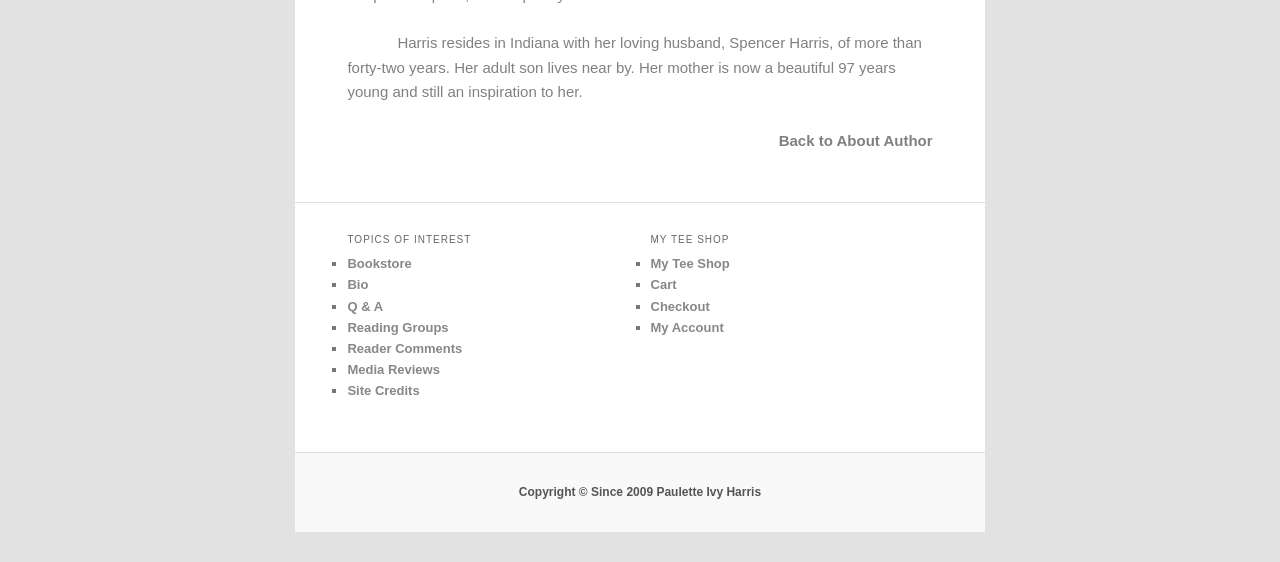Please specify the bounding box coordinates of the region to click in order to perform the following instruction: "Read Q & A".

[0.271, 0.531, 0.299, 0.558]